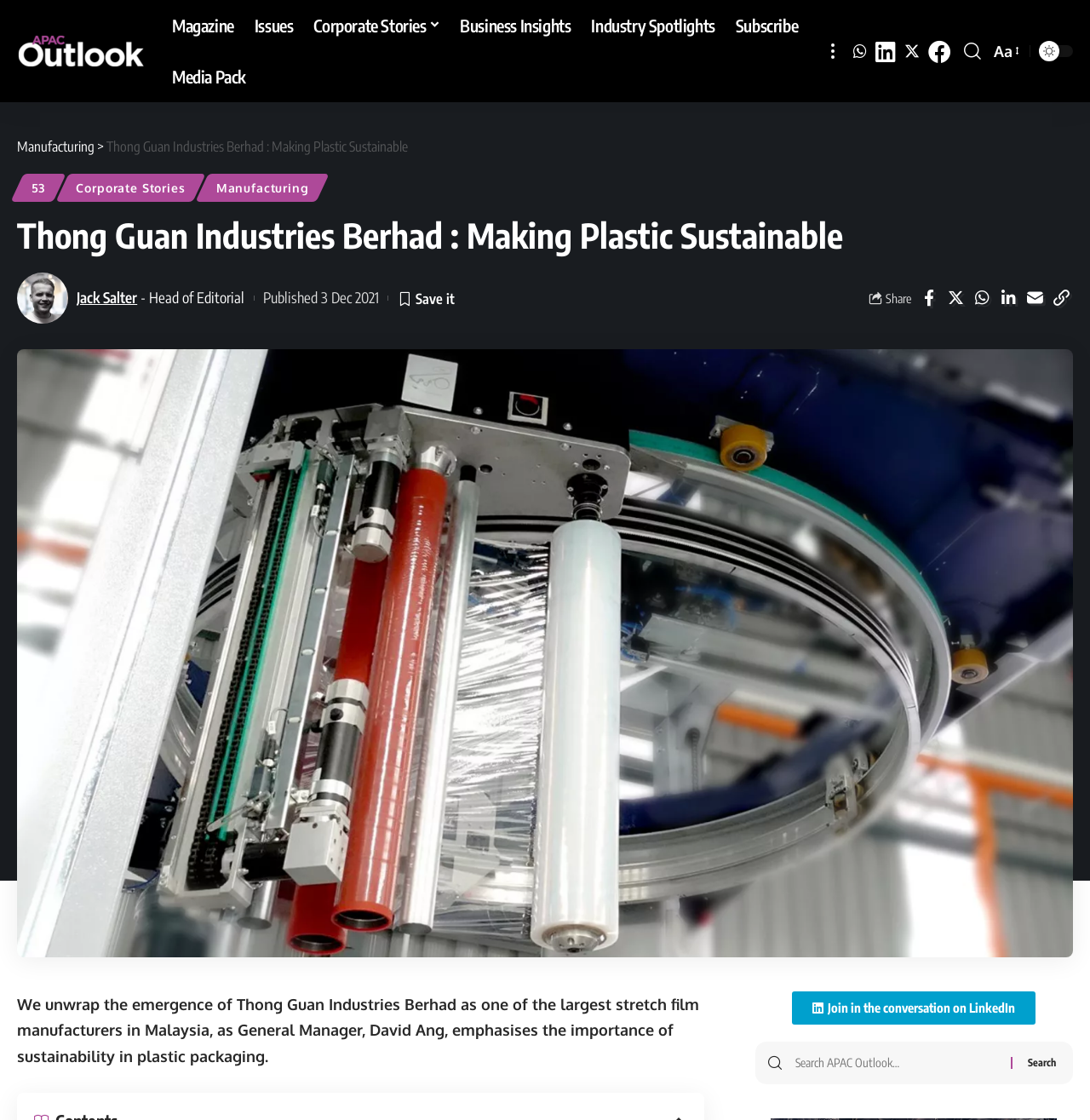Generate the text content of the main headline of the webpage.

Thong Guan Industries Berhad : Making Plastic Sustainable